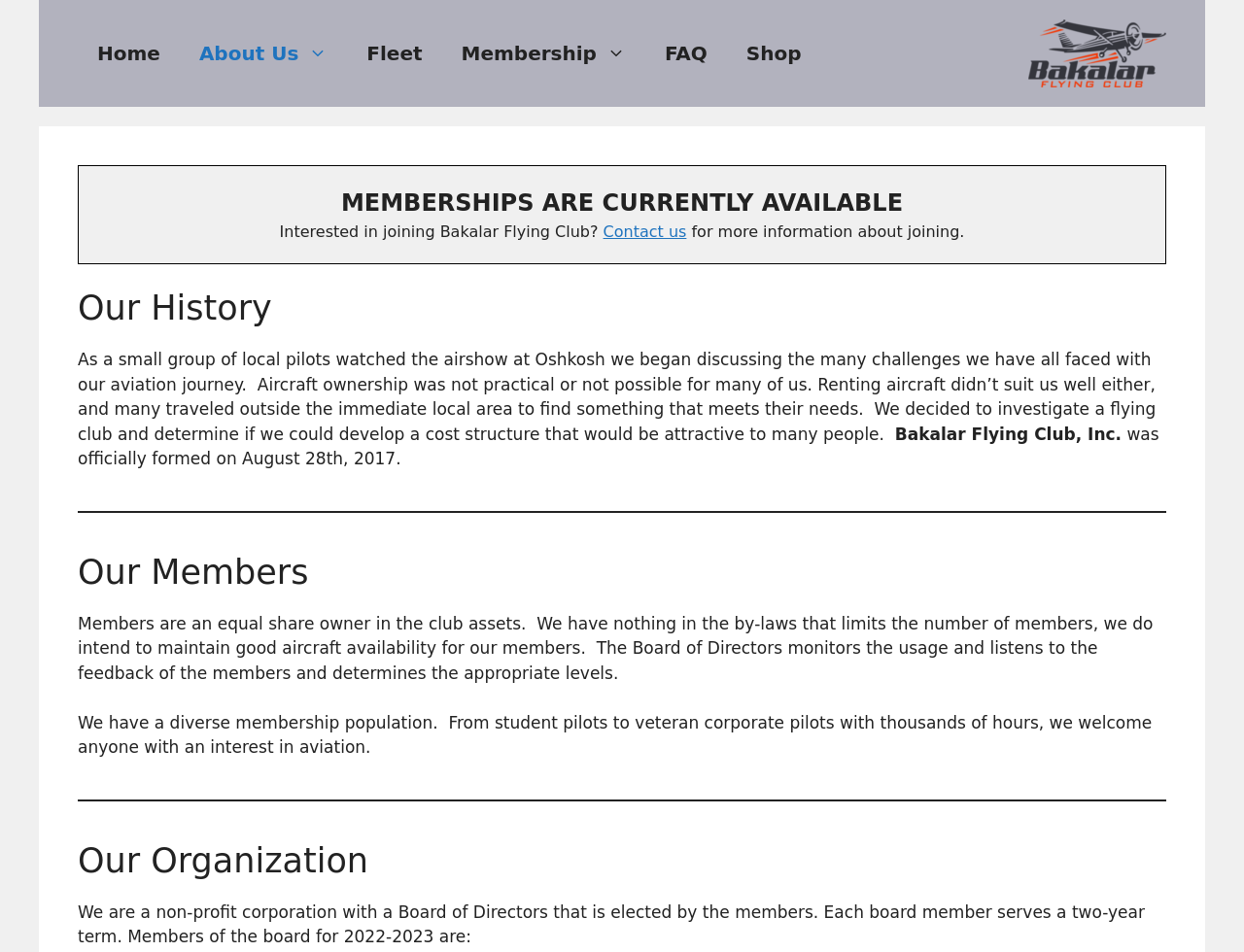Identify the bounding box for the UI element described as: "Contact us". Ensure the coordinates are four float numbers between 0 and 1, formatted as [left, top, right, bottom].

[0.485, 0.234, 0.552, 0.253]